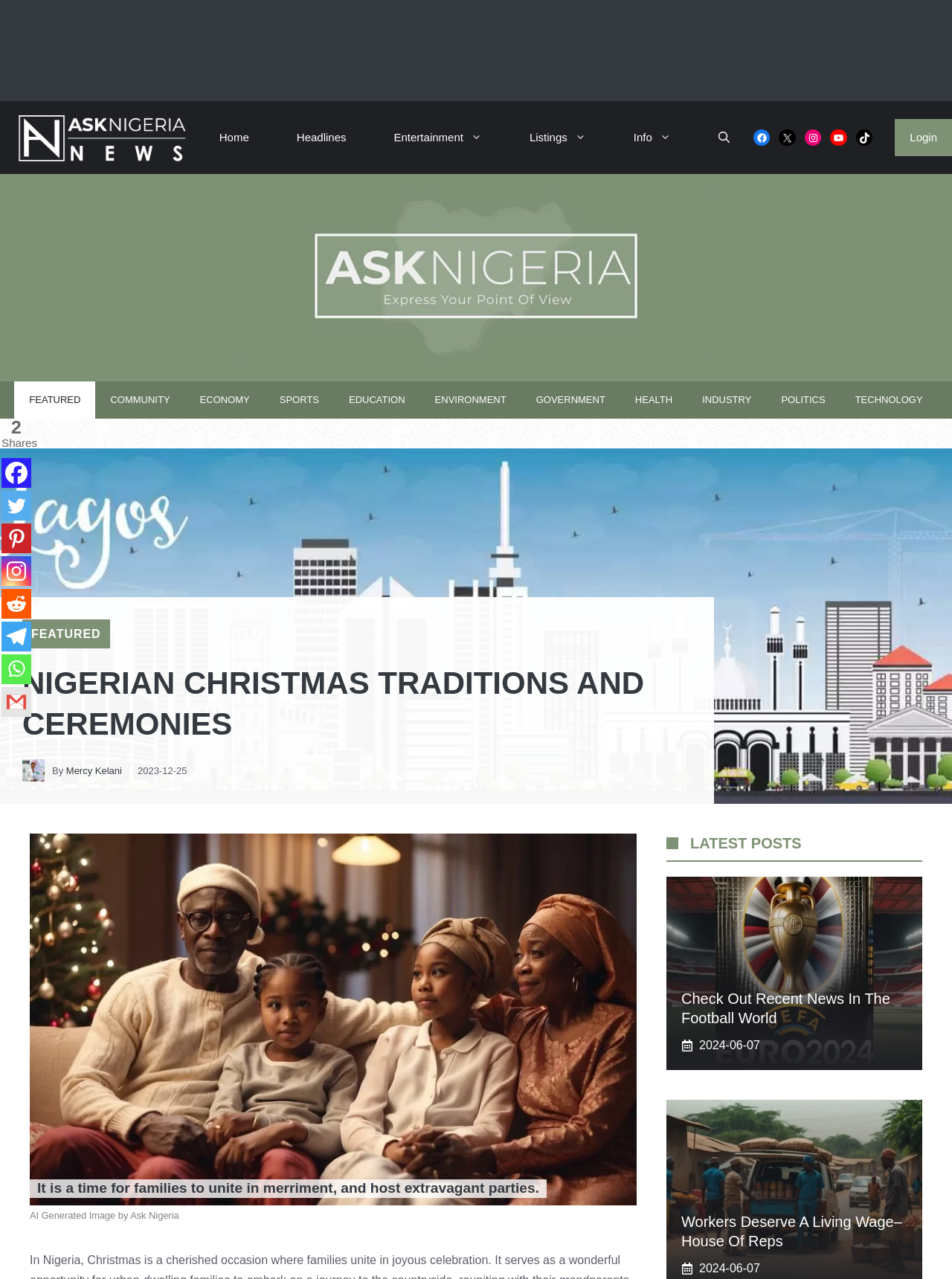Please identify the bounding box coordinates of the clickable area that will fulfill the following instruction: "Click on the Home link". The coordinates should be in the format of four float numbers between 0 and 1, i.e., [left, top, right, bottom].

[0.205, 0.079, 0.287, 0.136]